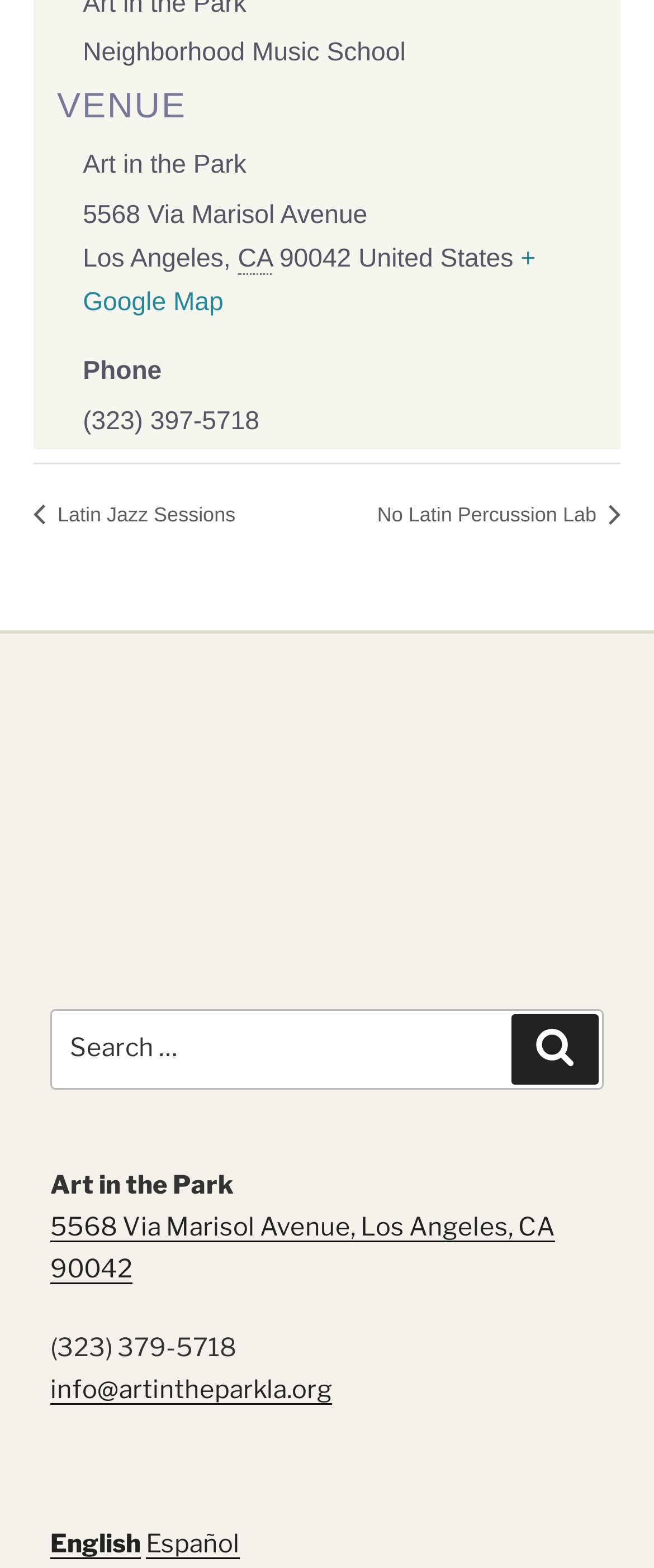Please find the bounding box coordinates of the section that needs to be clicked to achieve this instruction: "Search for an event".

[0.077, 0.644, 0.923, 0.695]